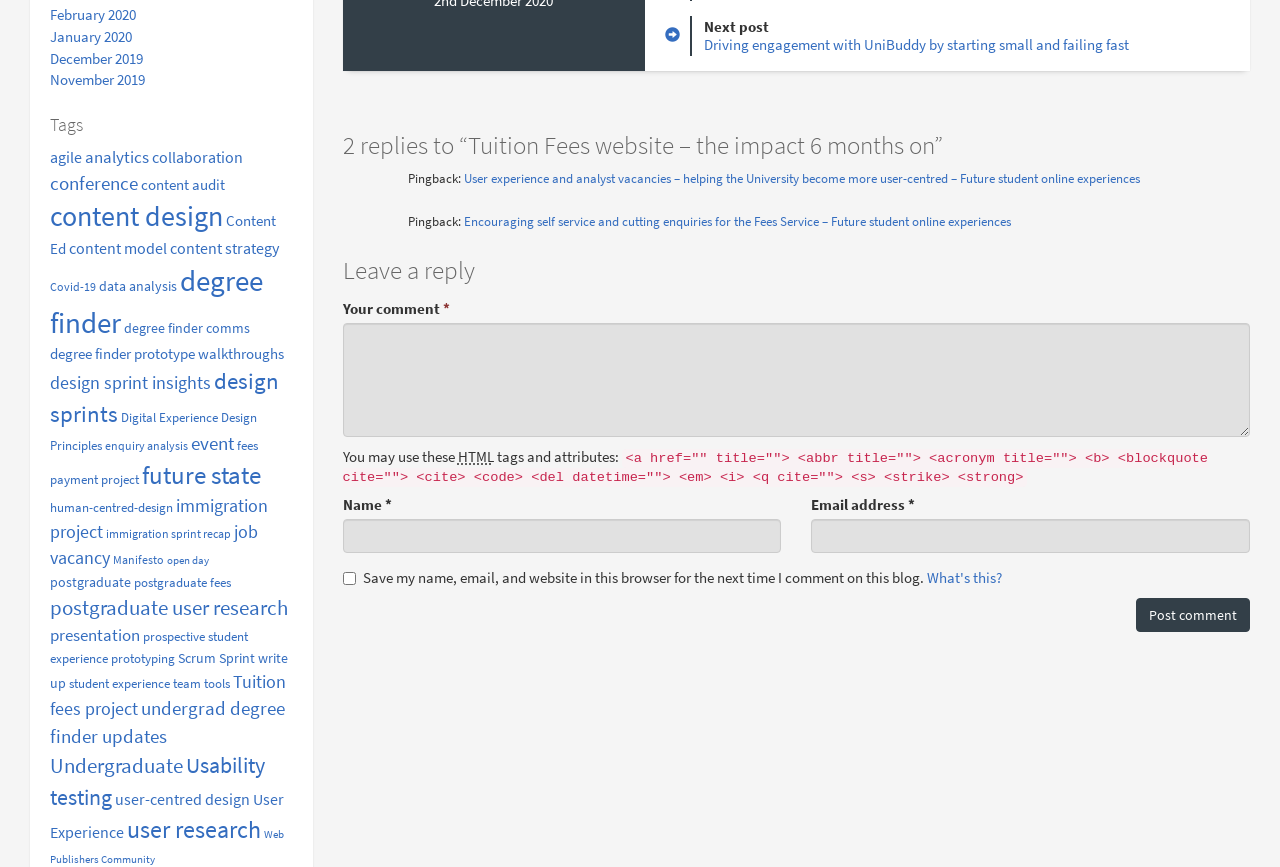Provide the bounding box coordinates of the UI element that matches the description: "prospective student experience".

[0.039, 0.724, 0.194, 0.77]